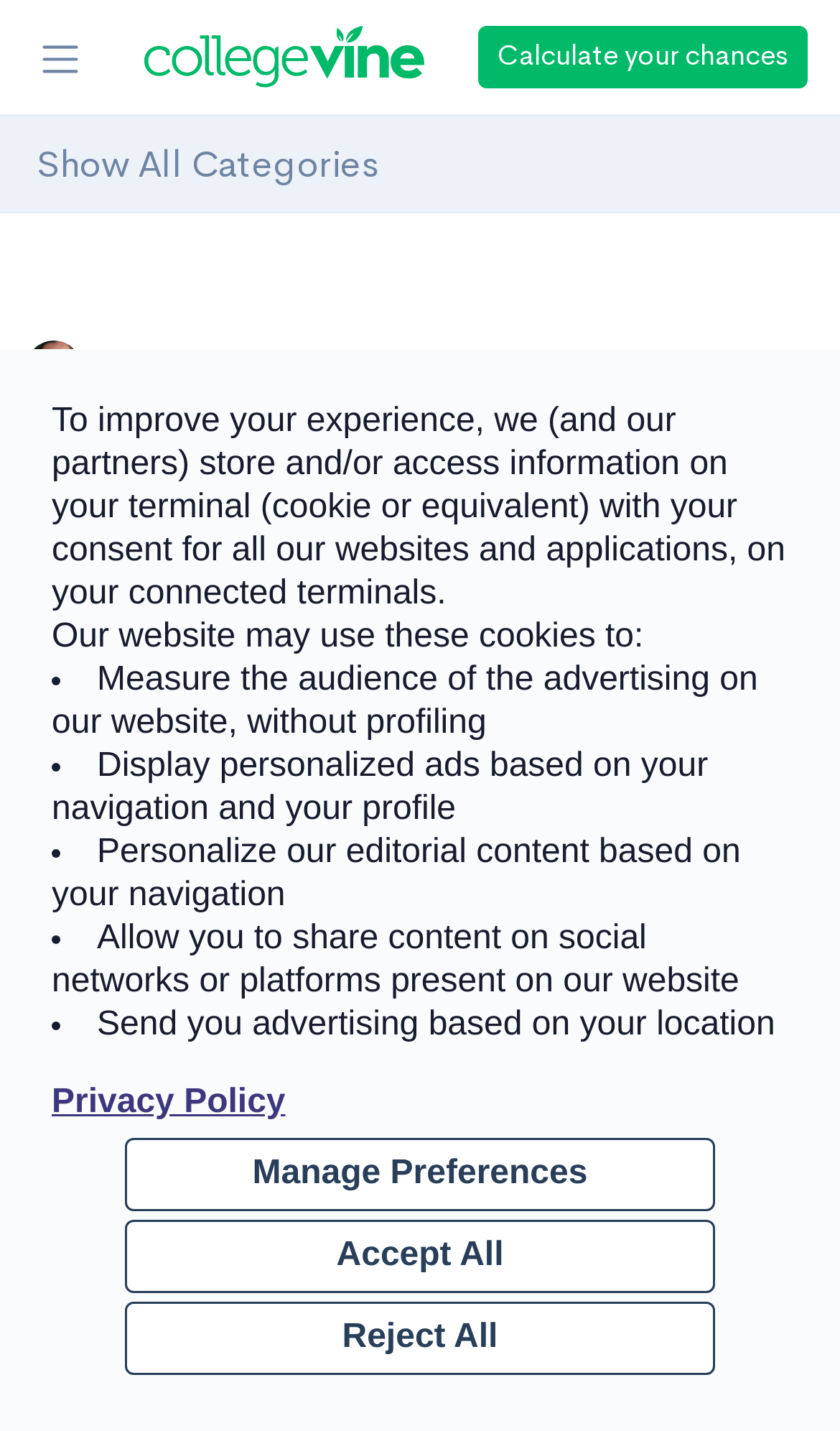Locate the coordinates of the bounding box for the clickable region that fulfills this instruction: "Toggle secondary navigation".

[0.041, 0.095, 0.454, 0.136]